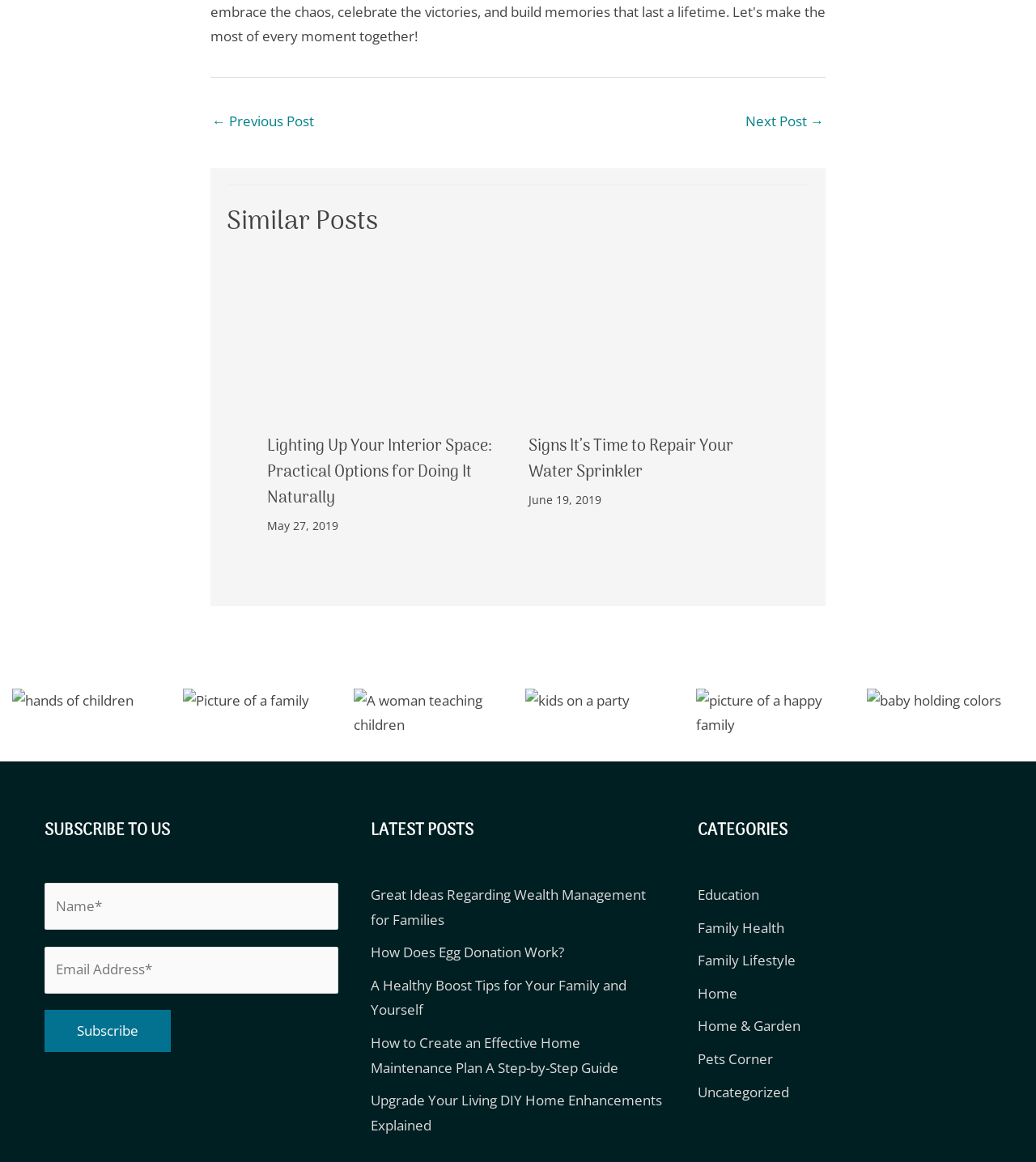Determine the bounding box coordinates for the clickable element required to fulfill the instruction: "Read more about 'Lighting Up Your Interior Space: Practical Options for Doing It Naturally'". Provide the coordinates as four float numbers between 0 and 1, i.e., [left, top, right, bottom].

[0.258, 0.283, 0.49, 0.299]